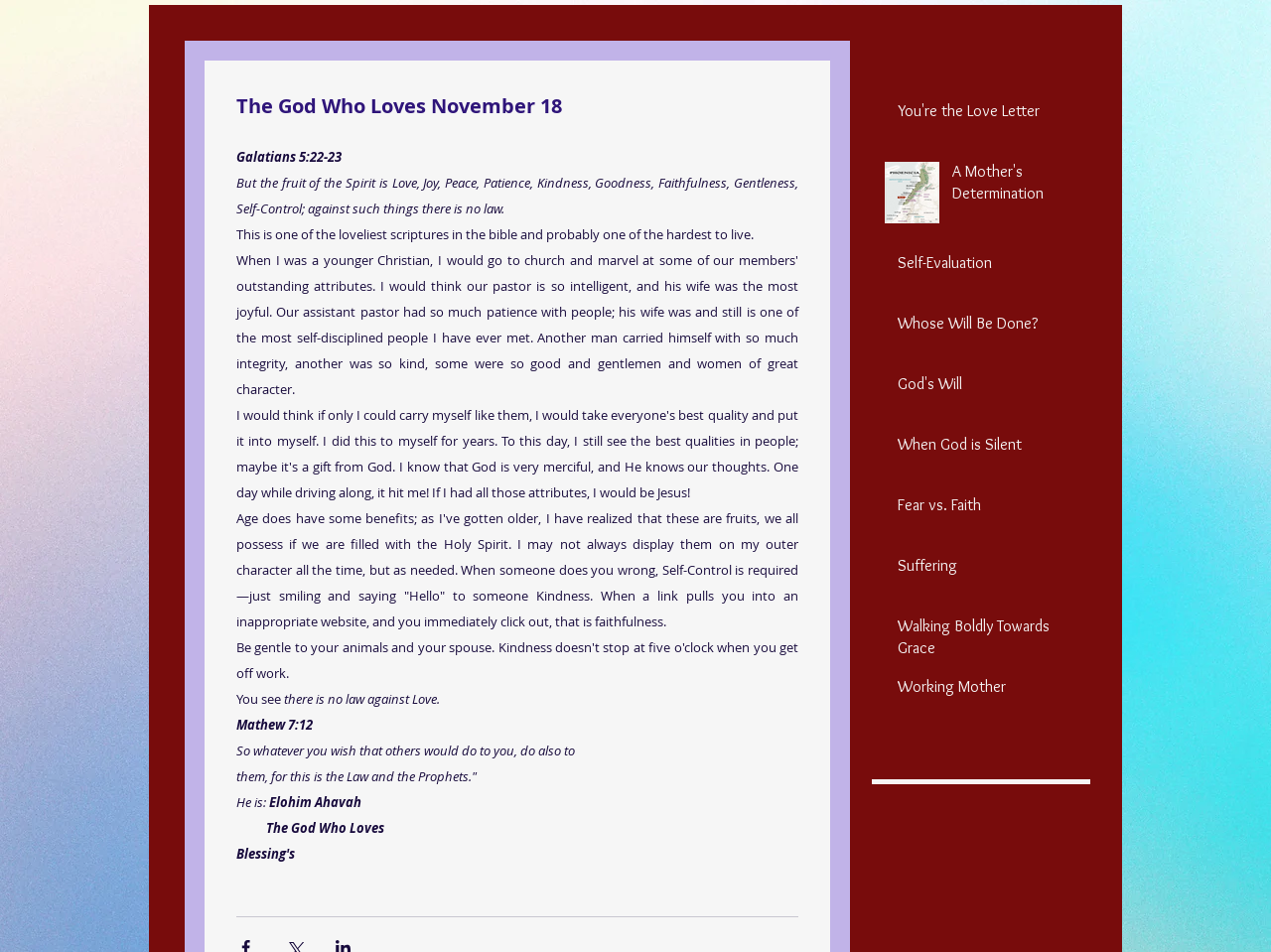Find the bounding box coordinates of the clickable region needed to perform the following instruction: "Click the link 'Self-Evaluation'". The coordinates should be provided as four float numbers between 0 and 1, i.e., [left, top, right, bottom].

[0.706, 0.265, 0.848, 0.297]